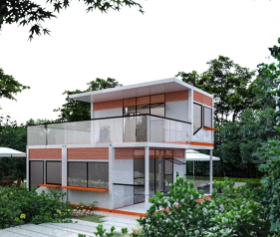Please reply to the following question with a single word or a short phrase:
What is the number of stories in the house?

Two